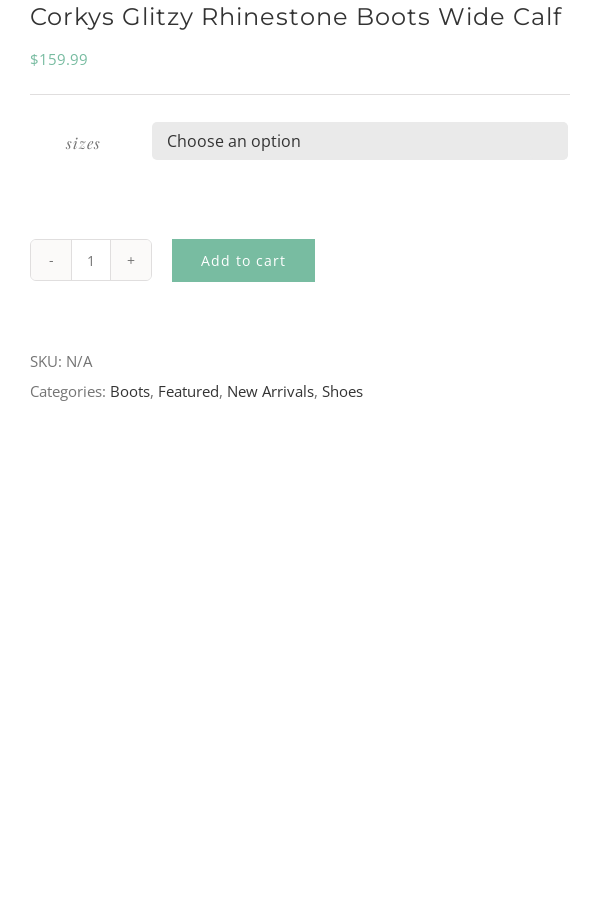What categories do the boots belong to?
Based on the image, answer the question with as much detail as possible.

The categories of the boots can be found below the quantity controls, and they are 'Boots', 'Featured', 'New Arrivals', and 'Shoes', which highlight their trendy appeal.